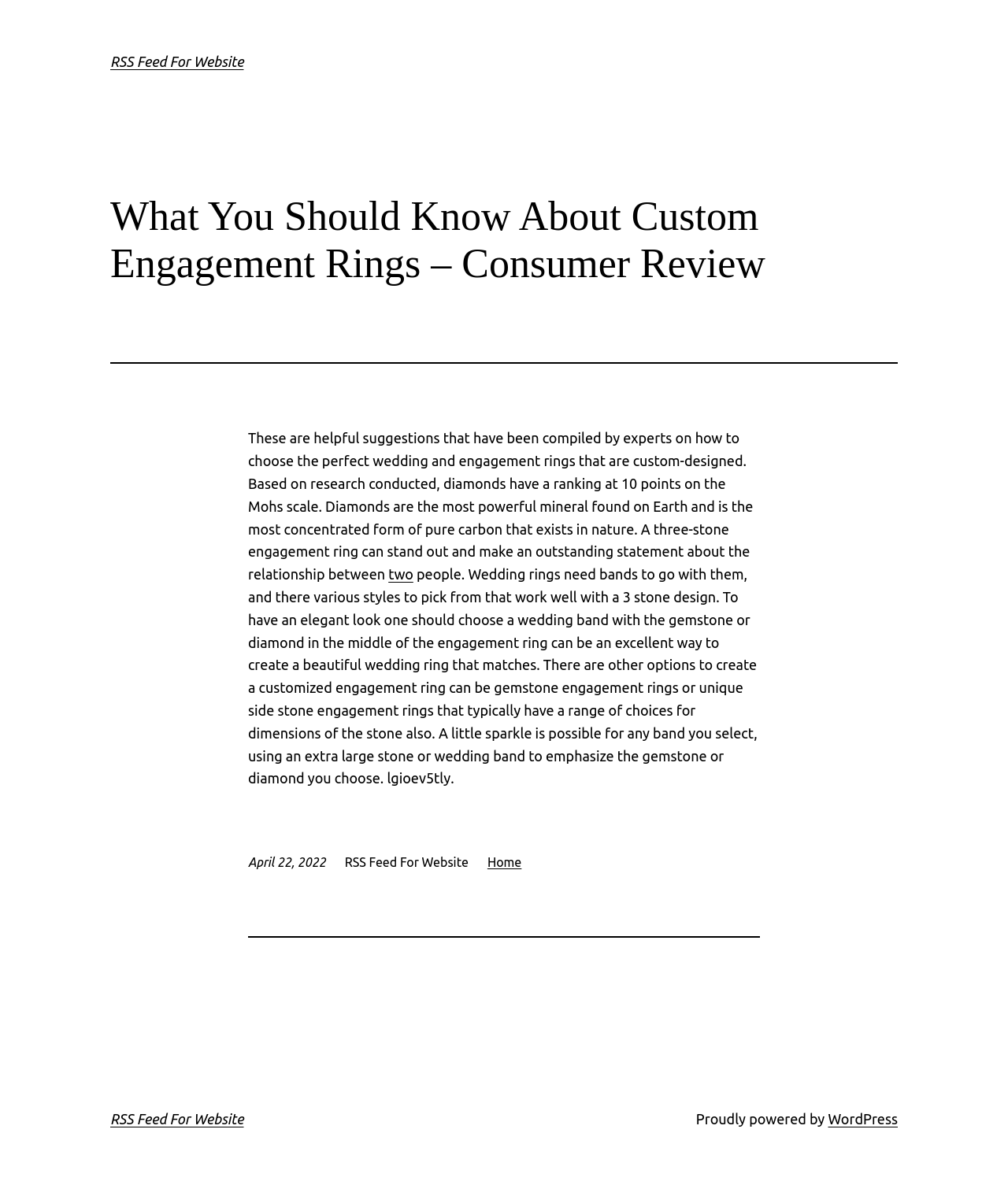Identify the bounding box for the UI element described as: "Contact us". Ensure the coordinates are four float numbers between 0 and 1, formatted as [left, top, right, bottom].

None